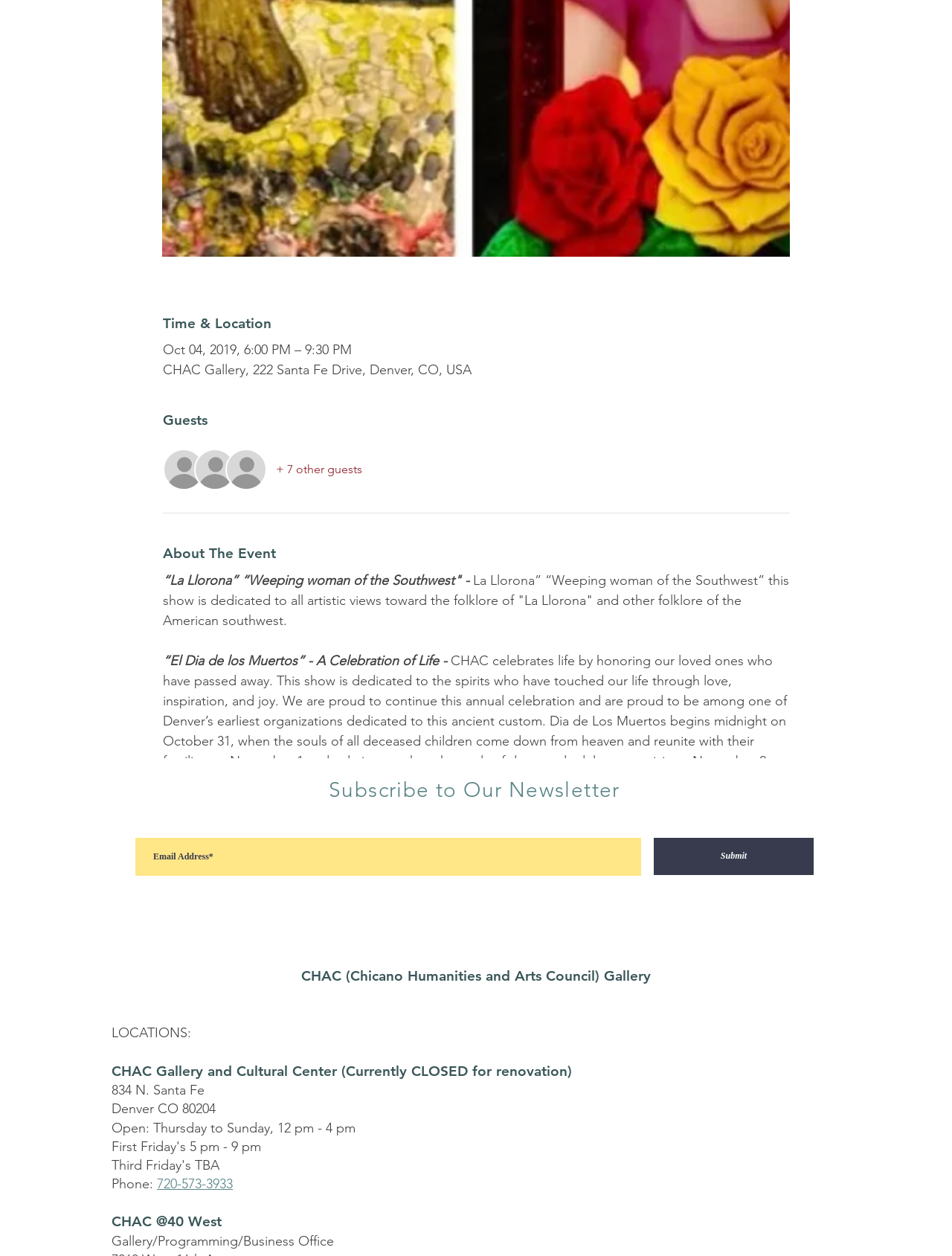What is the phone number of CHAC Gallery?
Please craft a detailed and exhaustive response to the question.

I found the phone number of CHAC Gallery by looking at the 'LOCATIONS' section, where it says 'Phone: 720-573-3933'.